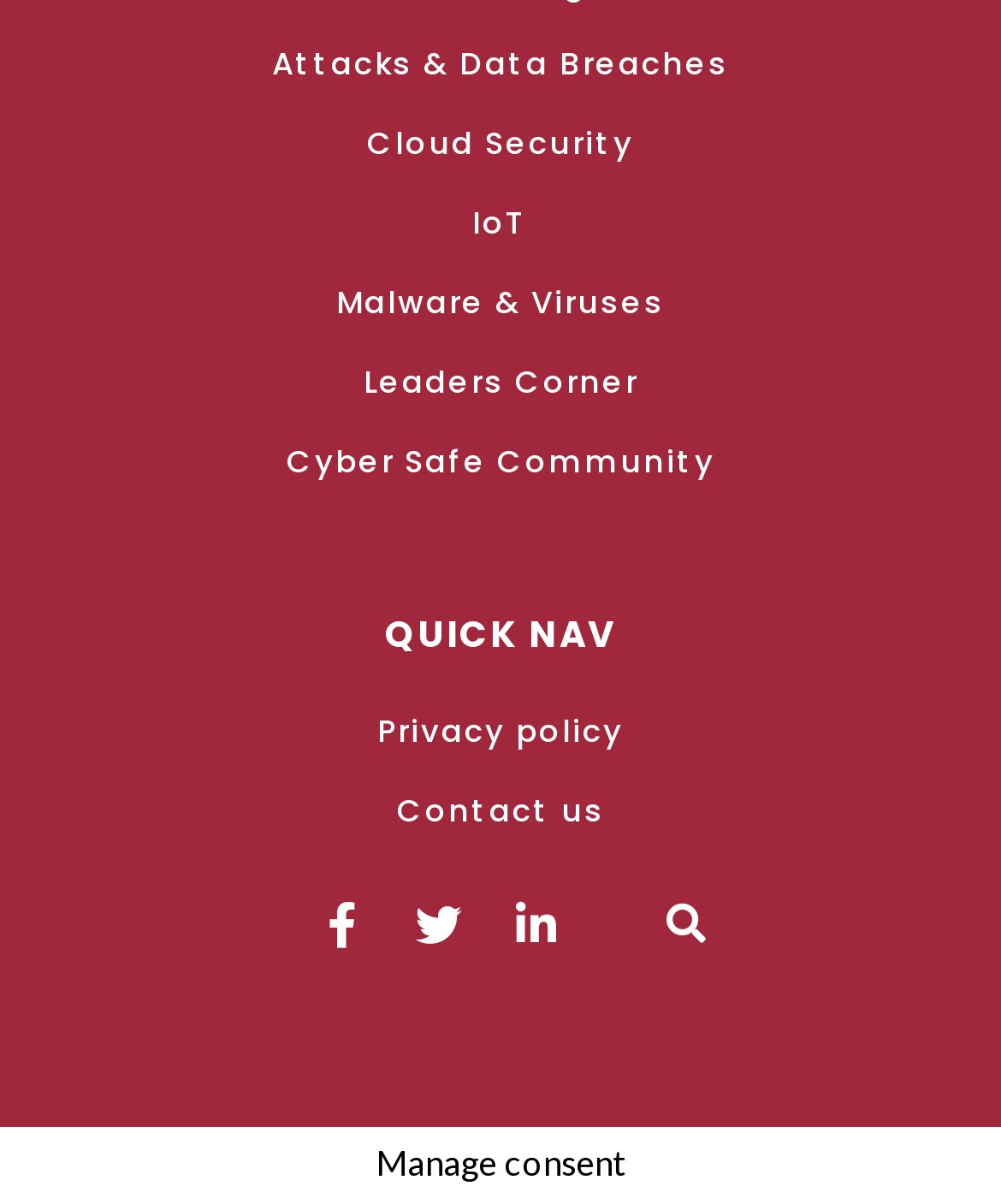Indicate the bounding box coordinates of the element that must be clicked to execute the instruction: "Check out Prams & Strollers". The coordinates should be given as four float numbers between 0 and 1, i.e., [left, top, right, bottom].

None